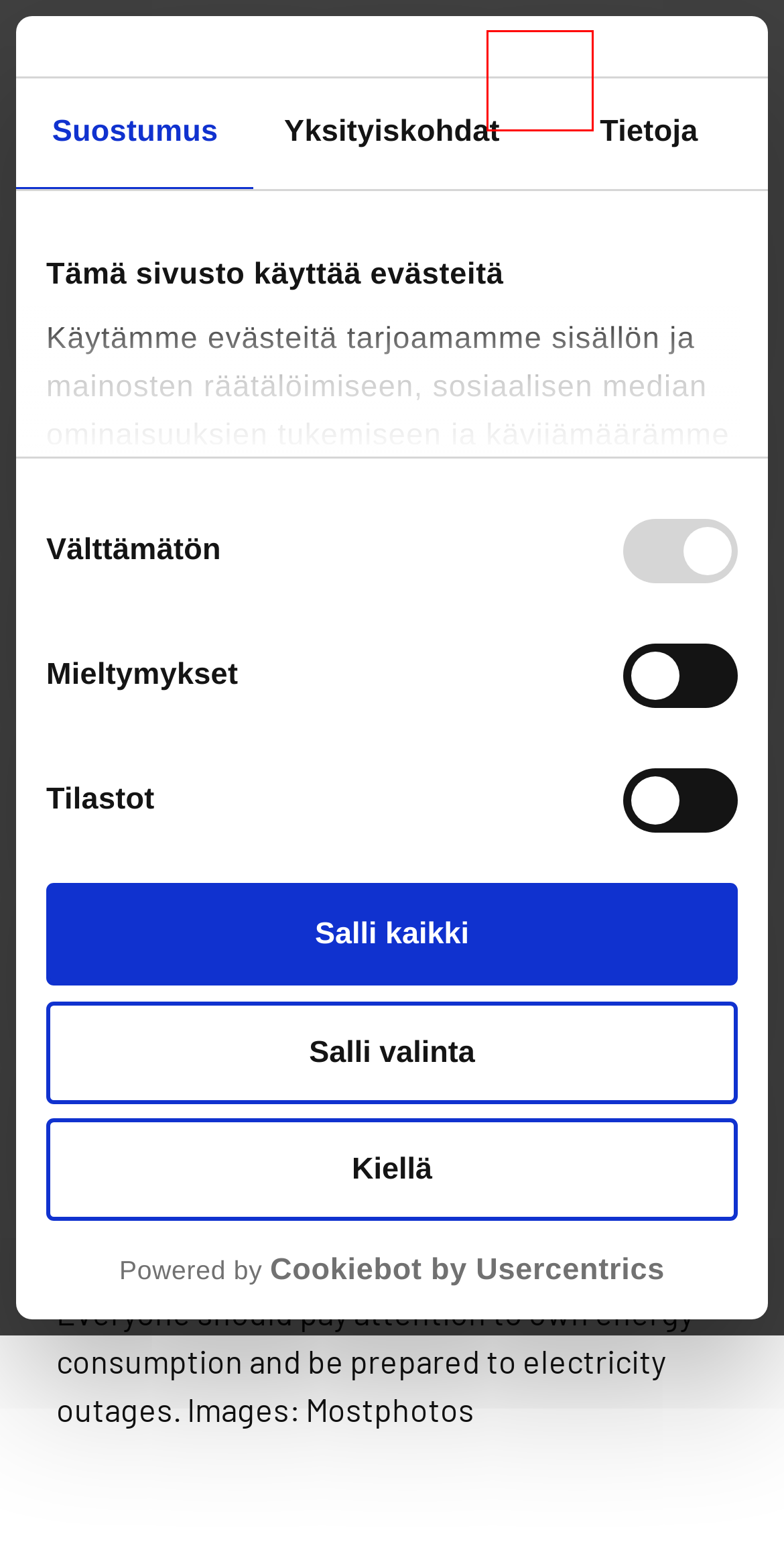View the screenshot of the webpage containing a red bounding box around a UI element. Select the most fitting webpage description for the new page shown after the element in the red bounding box is clicked. Here are the candidates:
A. Mun Oulu
B. Uusimmat – Mun Oulu
C. Palaute ja juttuvinkit – Mun Oulu
D. Toimitus – Mun Oulu
E. Saavutettavuus – Mun Oulu
F. Etsi sivustolta - Mun Oulu
G. Tietoa sivustosta – Mun Oulu
H. Ilmakitaran soittaminen on lisätty Elävän perinnön wikiluetteloon Suomessa – Mun Oulu

F